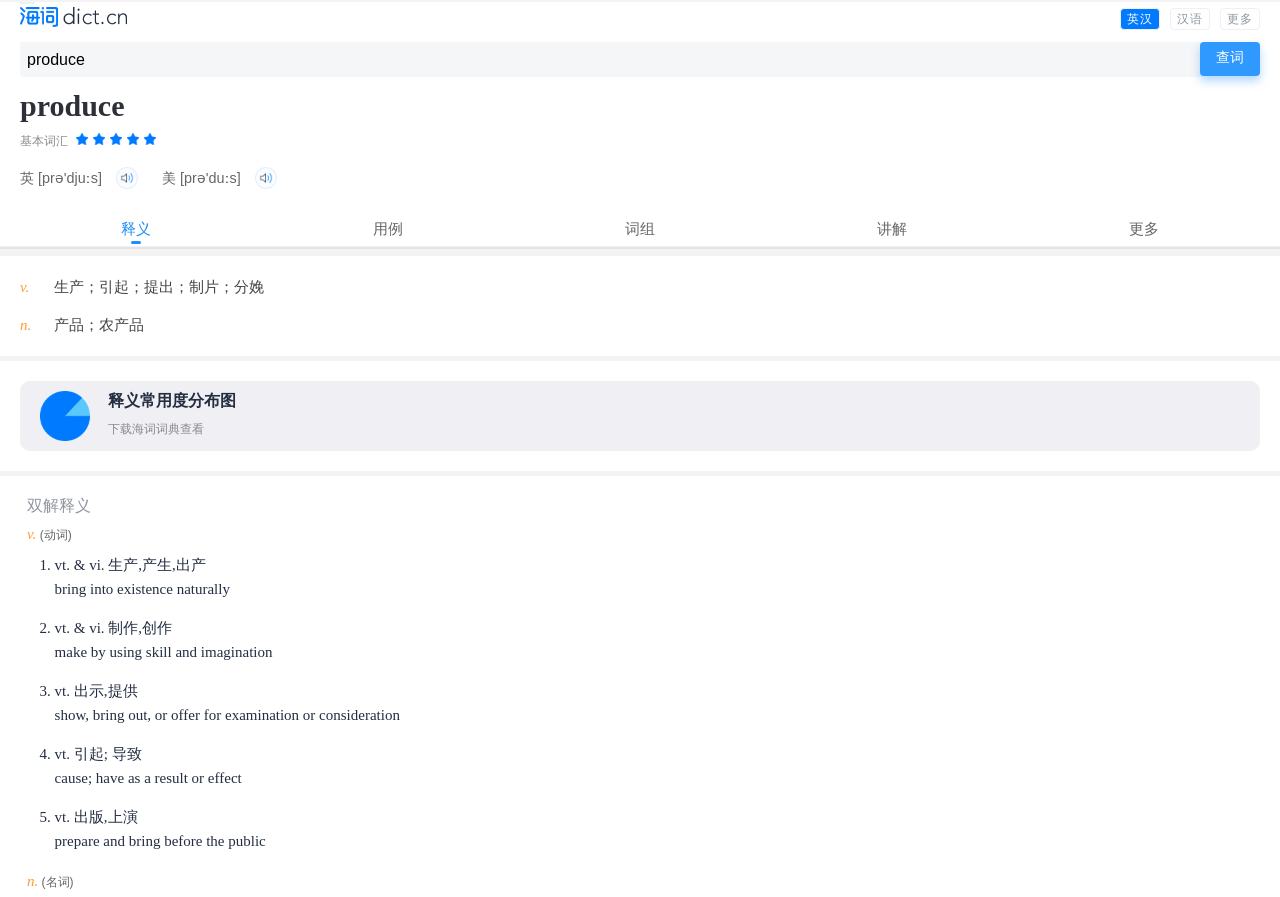Detail the webpage's structure and highlights in your description.

This webpage is a dictionary page for the word "produce" on a website called 海词词典 (Hai Ci Dictionary). At the top left corner, there is a link to the mobile version of the dictionary, accompanied by a small image of a mobile phone. On the top right corner, there are three links: "英汉" (English-Chinese), "汉语" (Chinese), and "更多" (More).

Below the top navigation bar, there is a search box where users can input a word or phrase to look up. Next to the search box, there is a button labeled "查词" (Search). 

The main content of the page is divided into several sections. The first section is a heading that displays the word "produce" in a larger font size. Below the heading, there is a static text "基本词汇" (Basic Vocabulary) and an image of a 5-star rating.

The next section is a pronunciation guide, which includes an image of a speaker and two flags representing English and American pronunciations. 

The following sections provide detailed explanations of the word "produce", including its meanings, usage, and examples. The explanations are divided into several tabs, labeled "释义" (Definition), "用例" (Examples), "词组" (Collocations), and "讲解" (Explanation). 

Under the definition tab, there are several subheadings, including "v." (verb) and "n." (noun), which provide detailed explanations of the word's meanings and usage. The explanations are accompanied by example sentences and translations. 

There is also a link to a "释义分布图" (Definition Distribution Graph) that provides a visual representation of the word's meanings and usage.